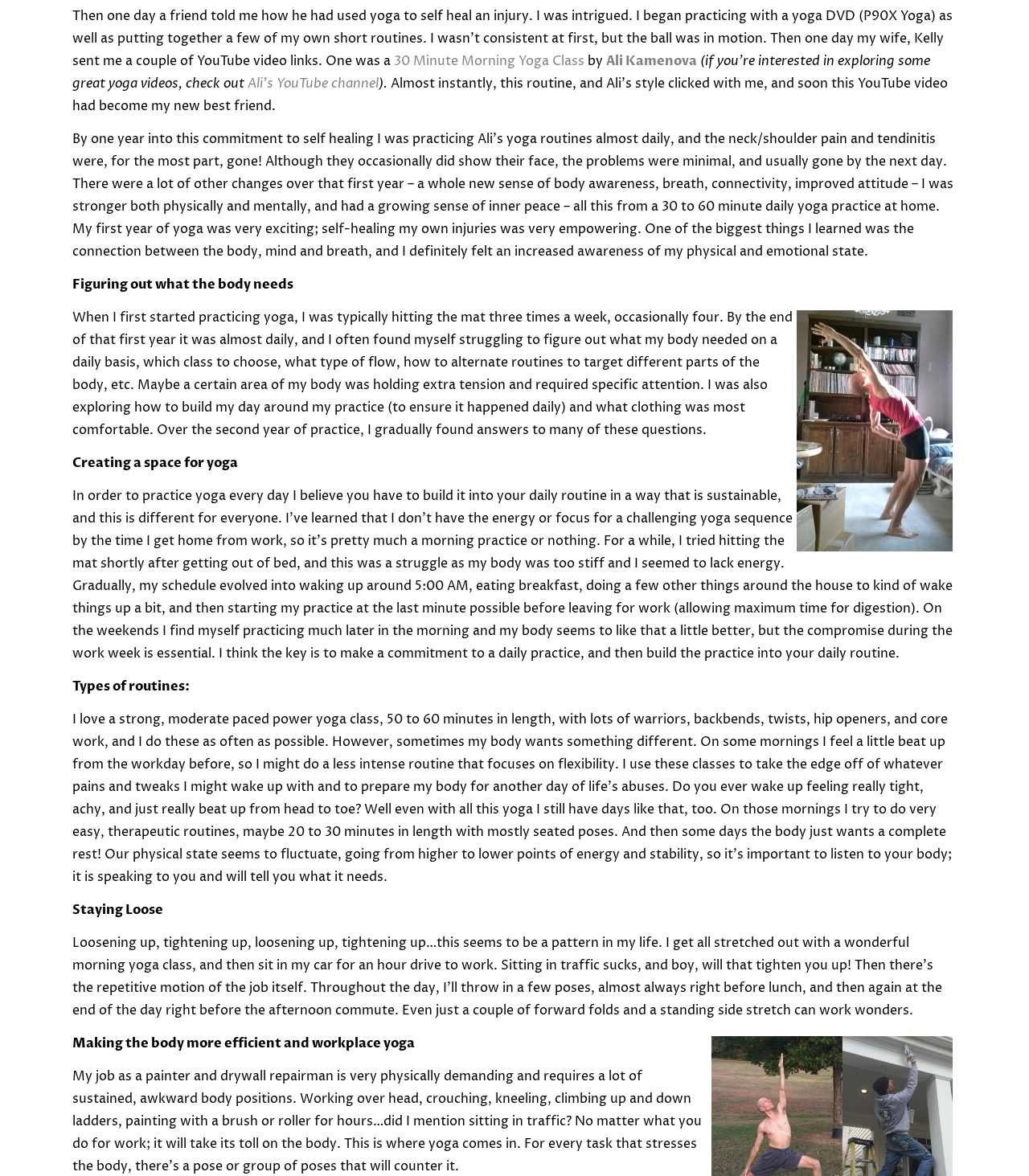From the screenshot, find the bounding box of the UI element matching this description: "30 Minute Morning Yoga Class". Supply the bounding box coordinates in the form [left, top, right, bottom], each a float between 0 and 1.

[0.383, 0.044, 0.568, 0.059]